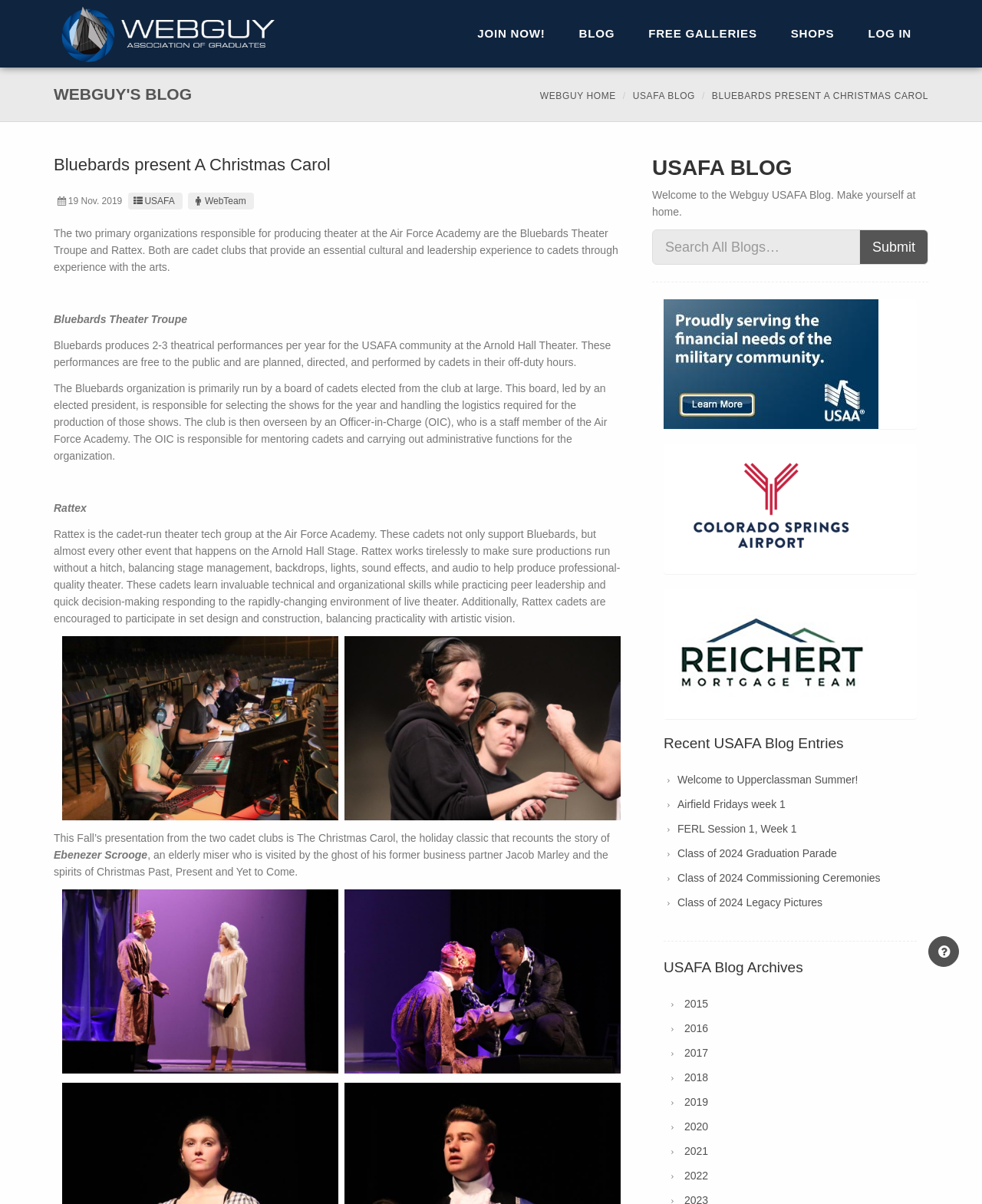Can you identify the bounding box coordinates of the clickable region needed to carry out this instruction: 'Click on JOIN NOW!'? The coordinates should be four float numbers within the range of 0 to 1, stated as [left, top, right, bottom].

[0.469, 0.0, 0.572, 0.056]